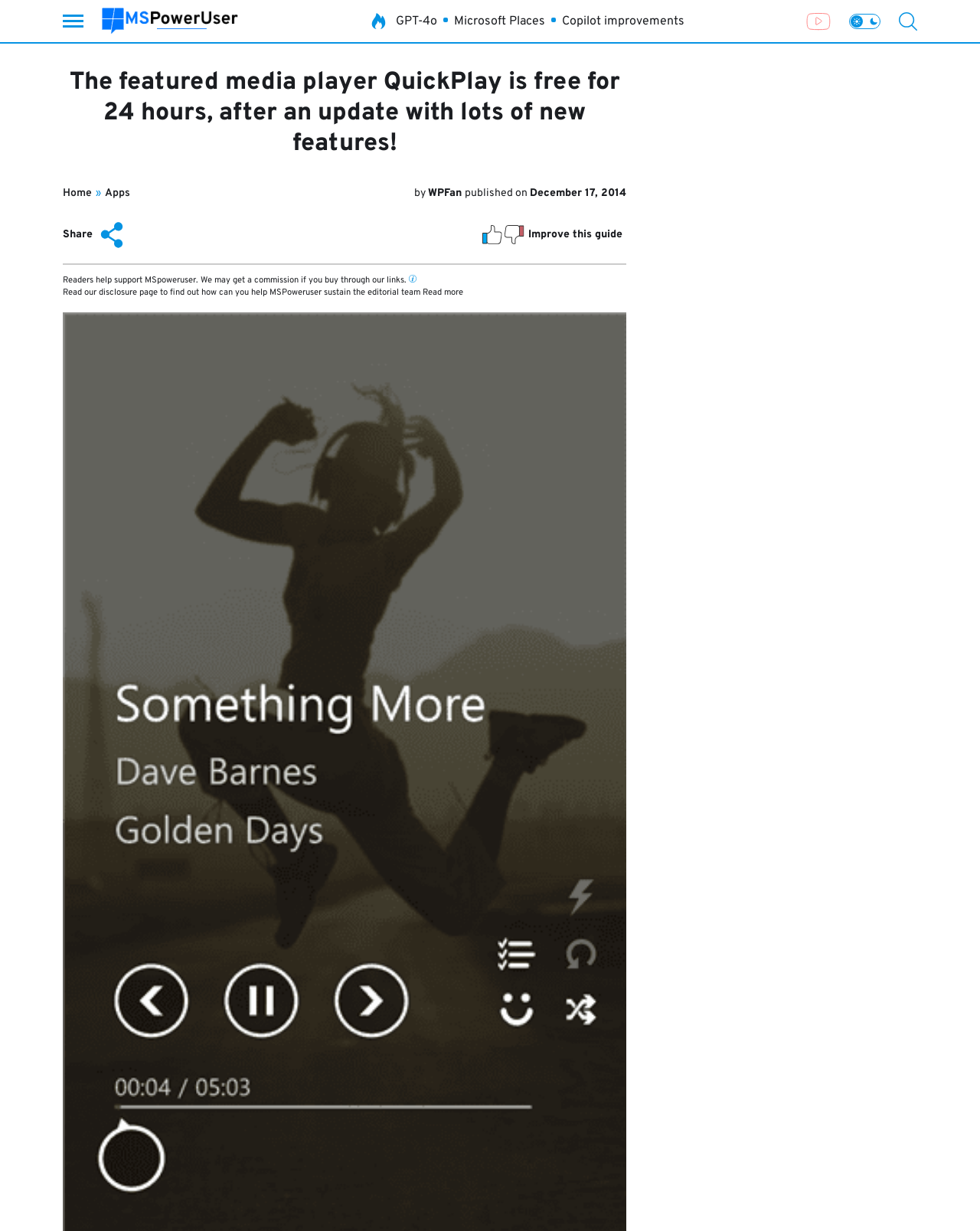Locate the bounding box coordinates of the element I should click to achieve the following instruction: "Go to YouTube channel".

[0.823, 0.01, 0.848, 0.025]